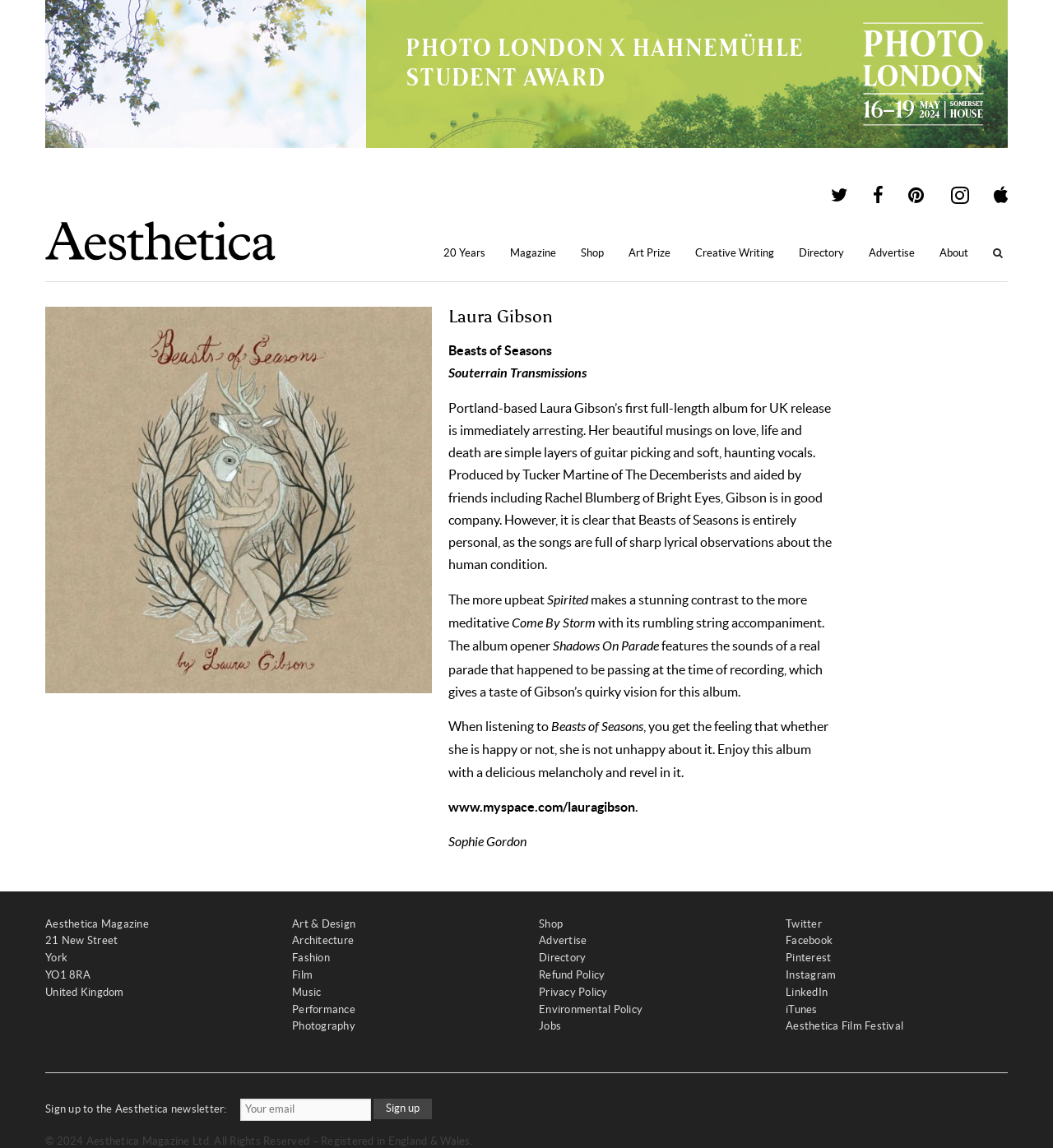Reply to the question with a single word or phrase:
What is the location of the magazine?

York, United Kingdom